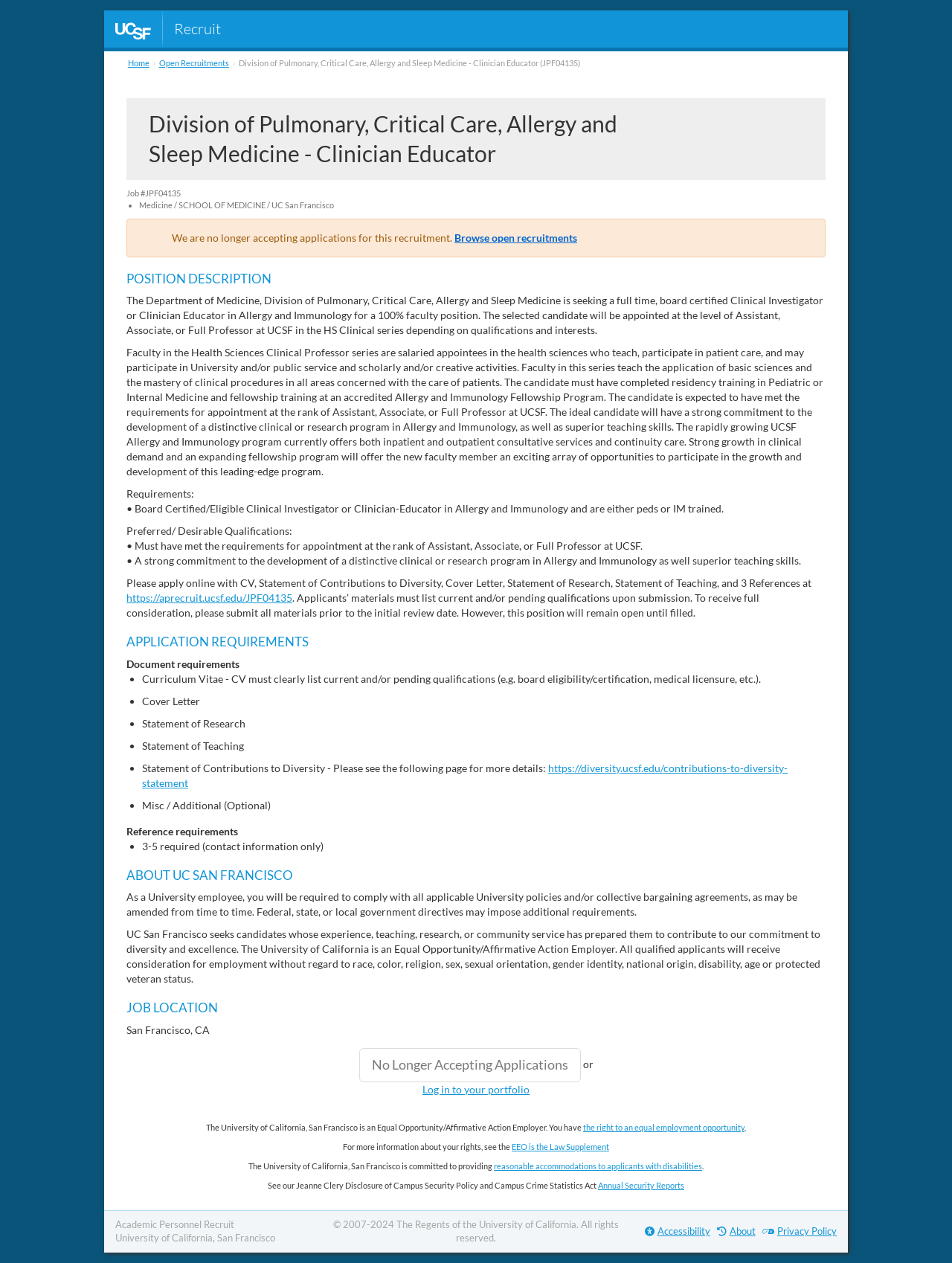Given the description "https://aprecruit.ucsf.edu/JPF04135", determine the bounding box of the corresponding UI element.

[0.133, 0.468, 0.307, 0.478]